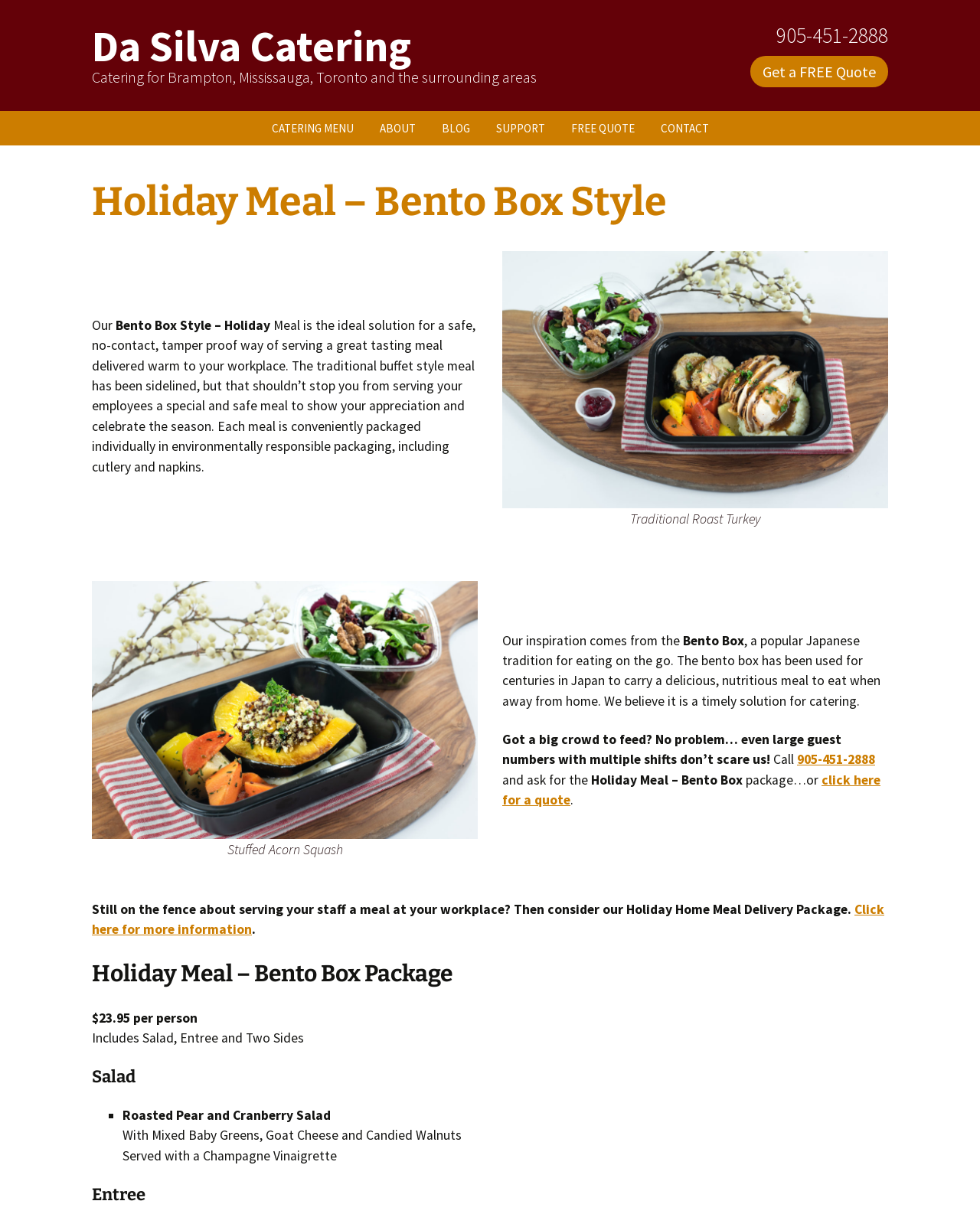Extract the bounding box coordinates of the UI element described by: "Click here for more information". The coordinates should include four float numbers ranging from 0 to 1, e.g., [left, top, right, bottom].

[0.094, 0.742, 0.902, 0.773]